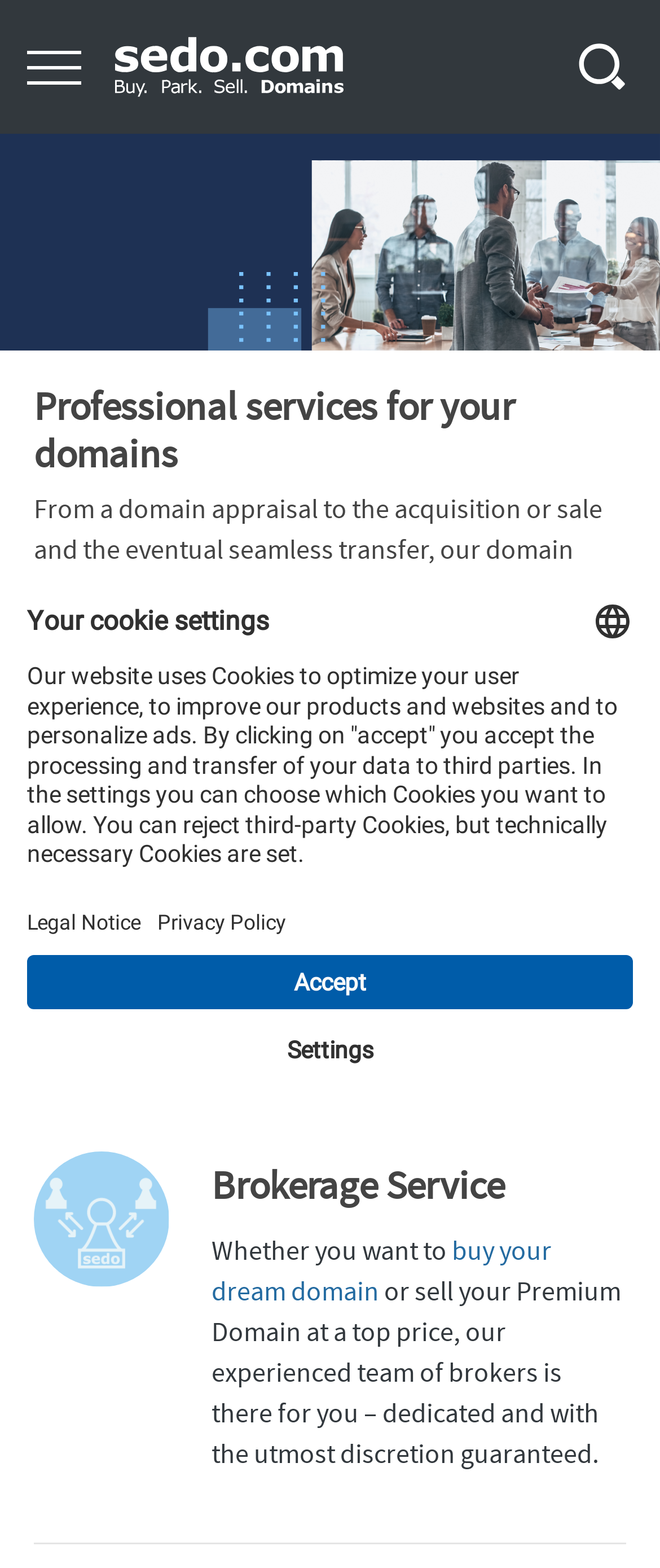What is the title or heading displayed on the webpage?

Professional services for your domains